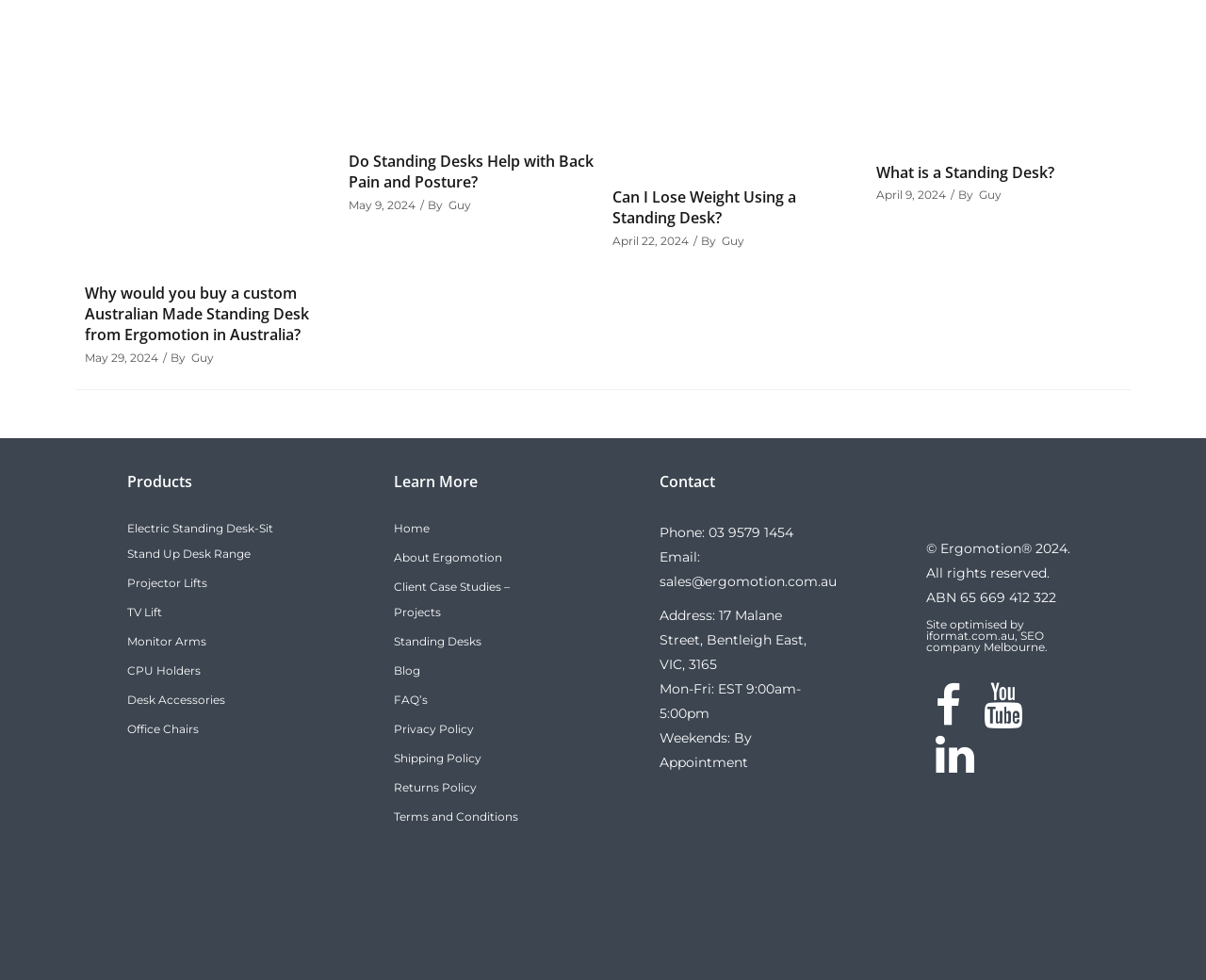Based on the image, please respond to the question with as much detail as possible:
What type of products does Ergomotion offer?

Based on the webpage, I can see that Ergomotion offers various products such as electric standing desks, projector lifts, TV lifts, monitor arms, CPU holders, desk accessories, and office chairs, which are all related to standing desks and accessories.